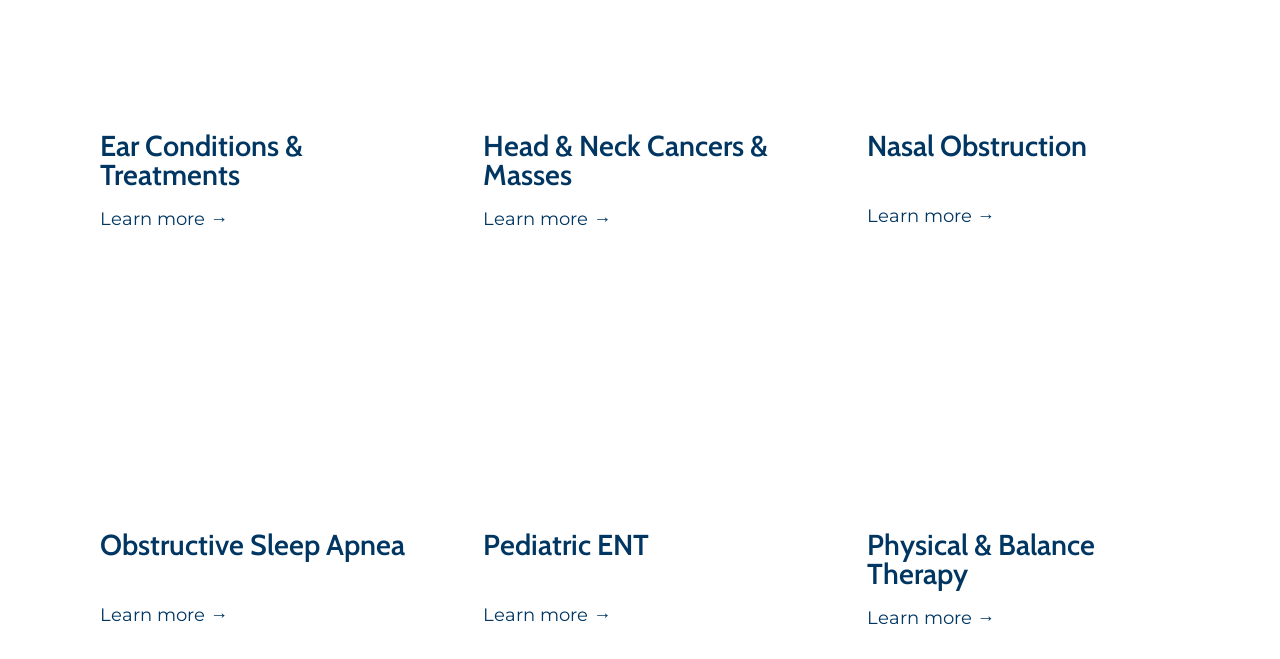How many articles are there on the webpage?
Using the image, give a concise answer in the form of a single word or short phrase.

3